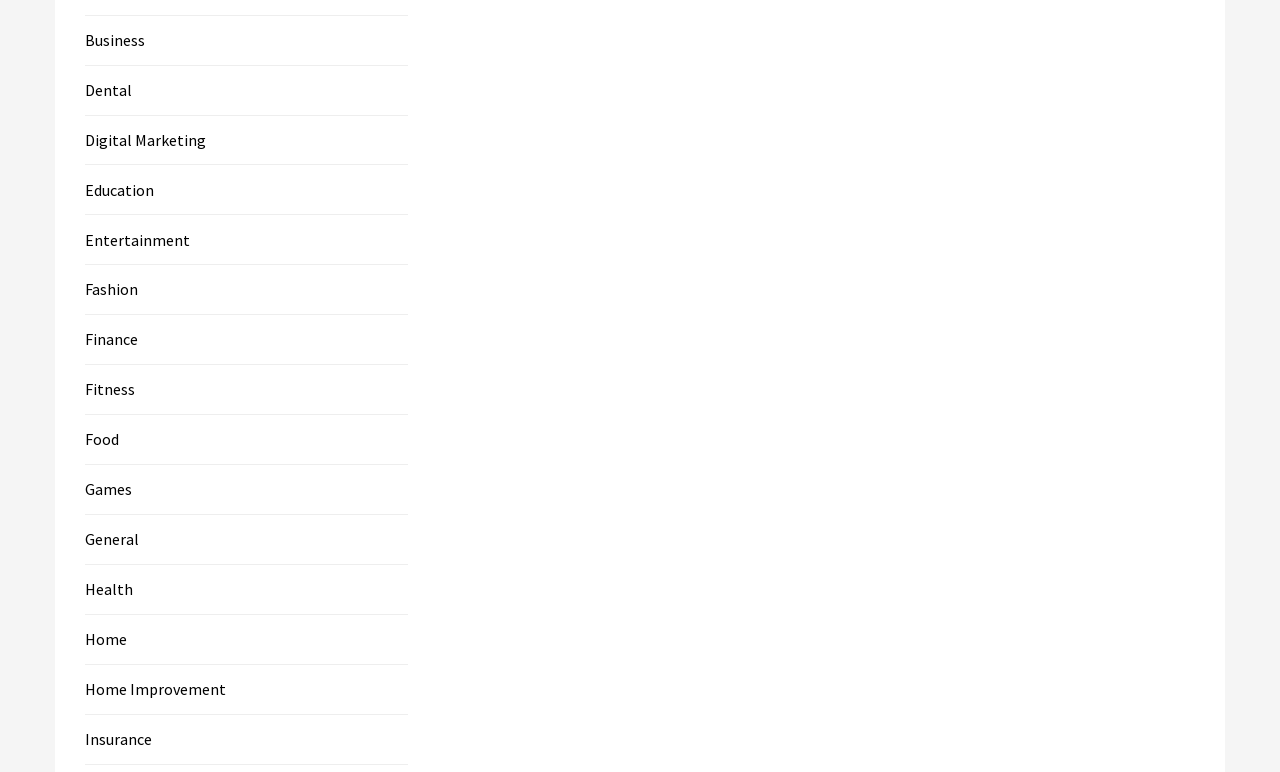Locate the bounding box of the UI element with the following description: "Digital Marketing".

[0.066, 0.168, 0.161, 0.194]